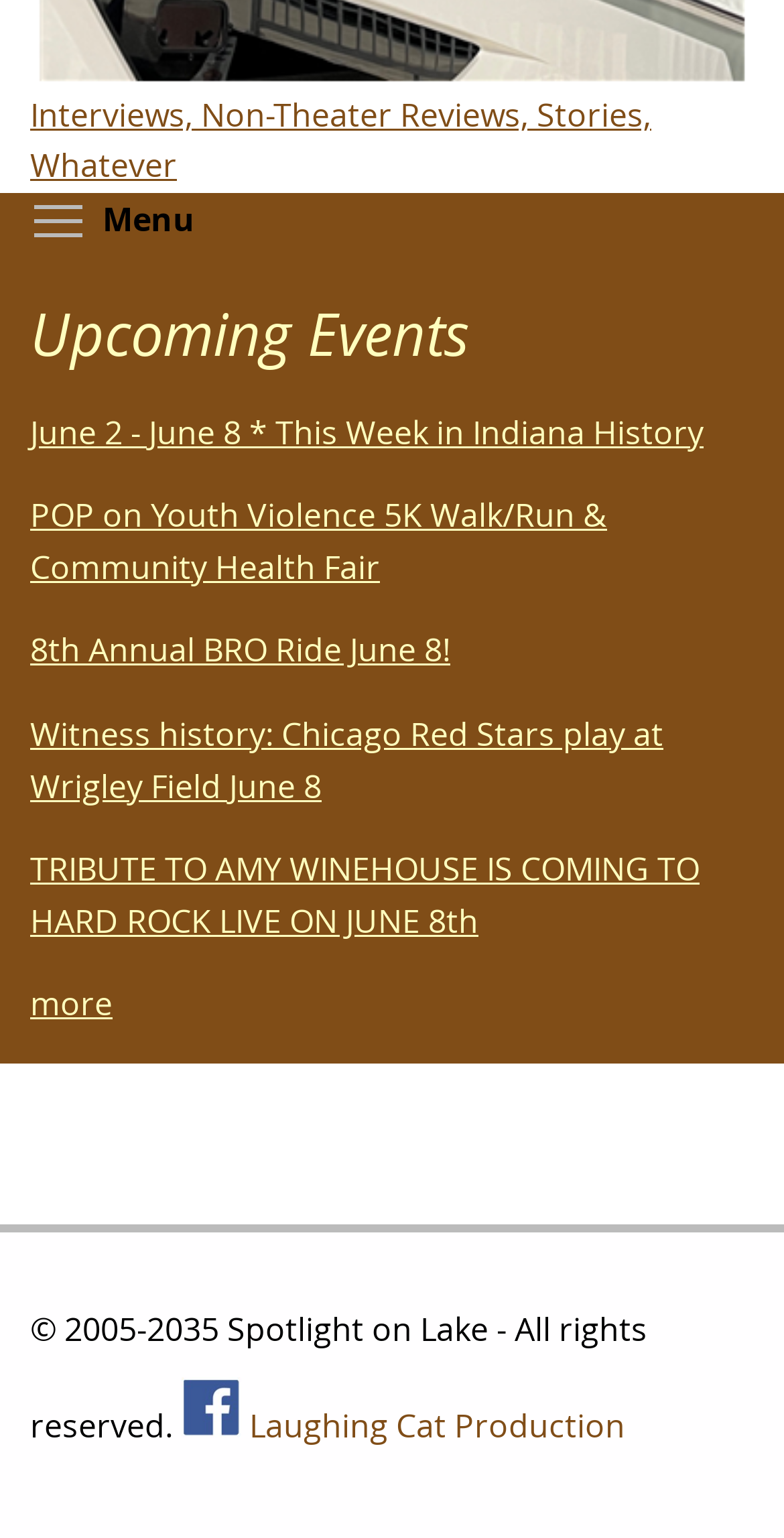Please give a succinct answer to the question in one word or phrase:
What is the copyright year range?

2005-2035